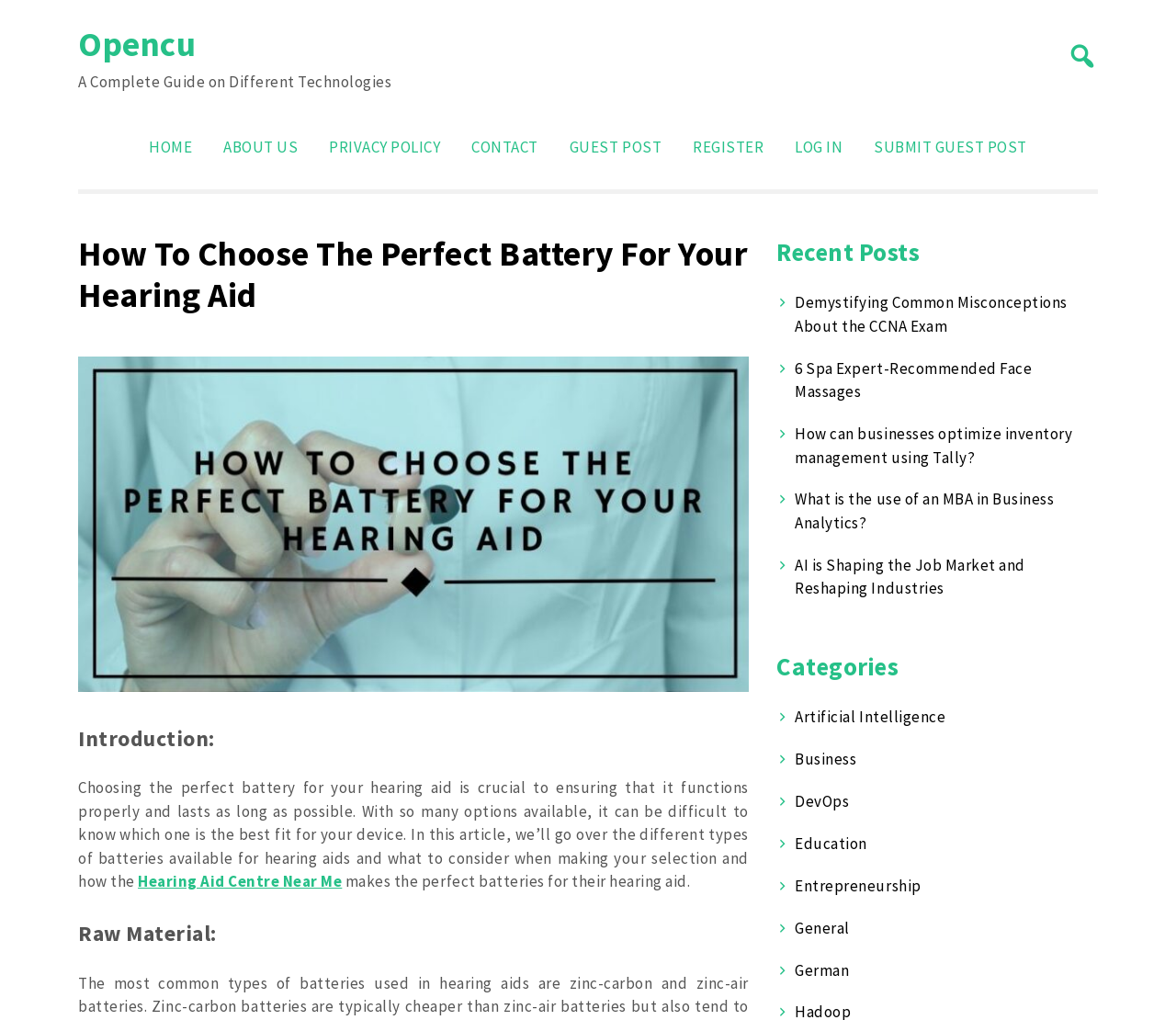Answer this question using a single word or a brief phrase:
What is the purpose of the search bar?

To search for content